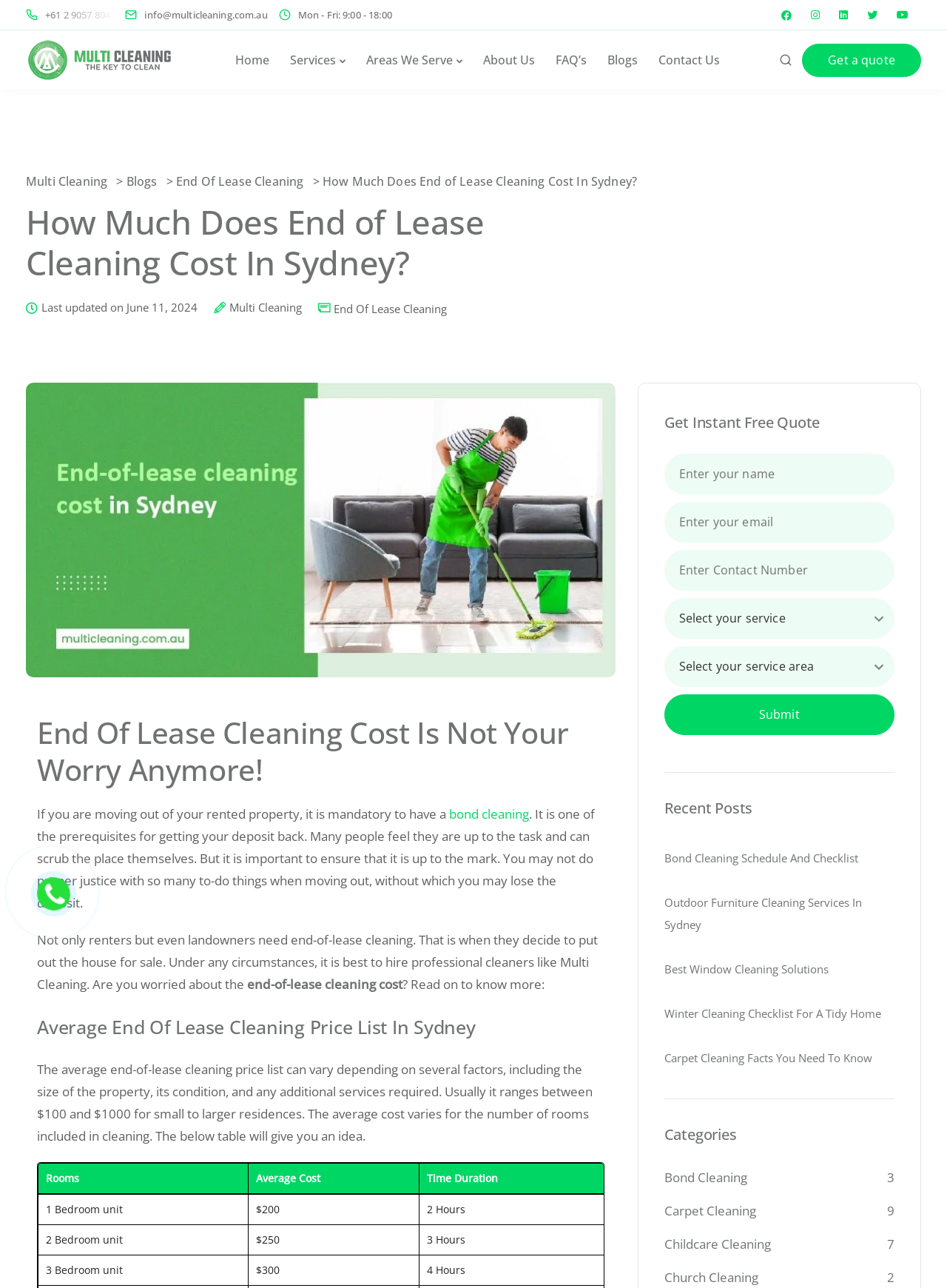How long does it take to clean a 3-bedroom unit?
Provide an in-depth and detailed explanation in response to the question.

The time duration for cleaning a 3-bedroom unit can be found in the table under the 'Average End Of Lease Cleaning Price List In Sydney' heading. The table lists the time duration for different types of properties, including 3-bedroom units, which is 4 hours.